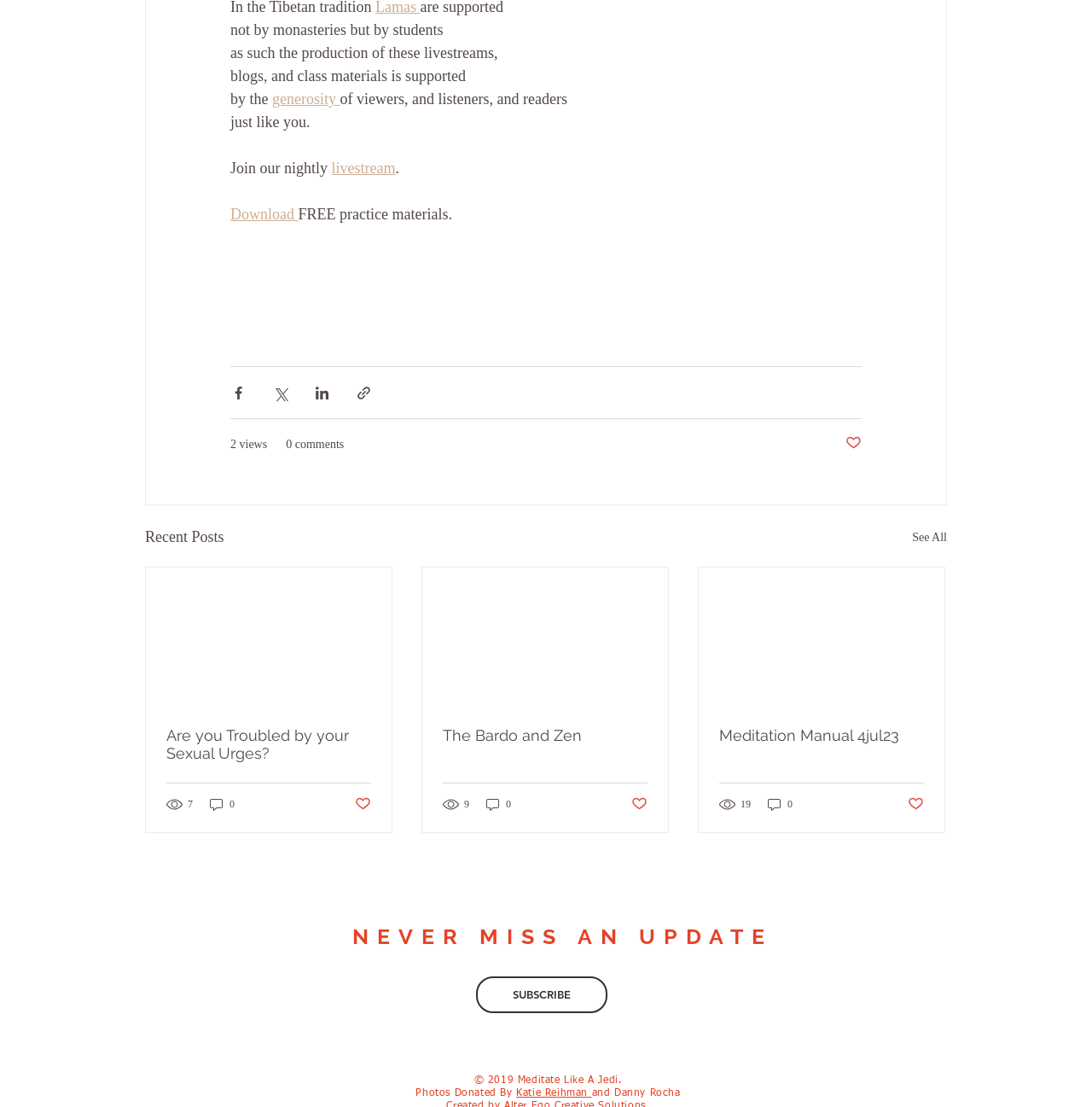Please identify the bounding box coordinates of the clickable area that will fulfill the following instruction: "Download FREE practice materials". The coordinates should be in the format of four float numbers between 0 and 1, i.e., [left, top, right, bottom].

[0.211, 0.186, 0.273, 0.201]